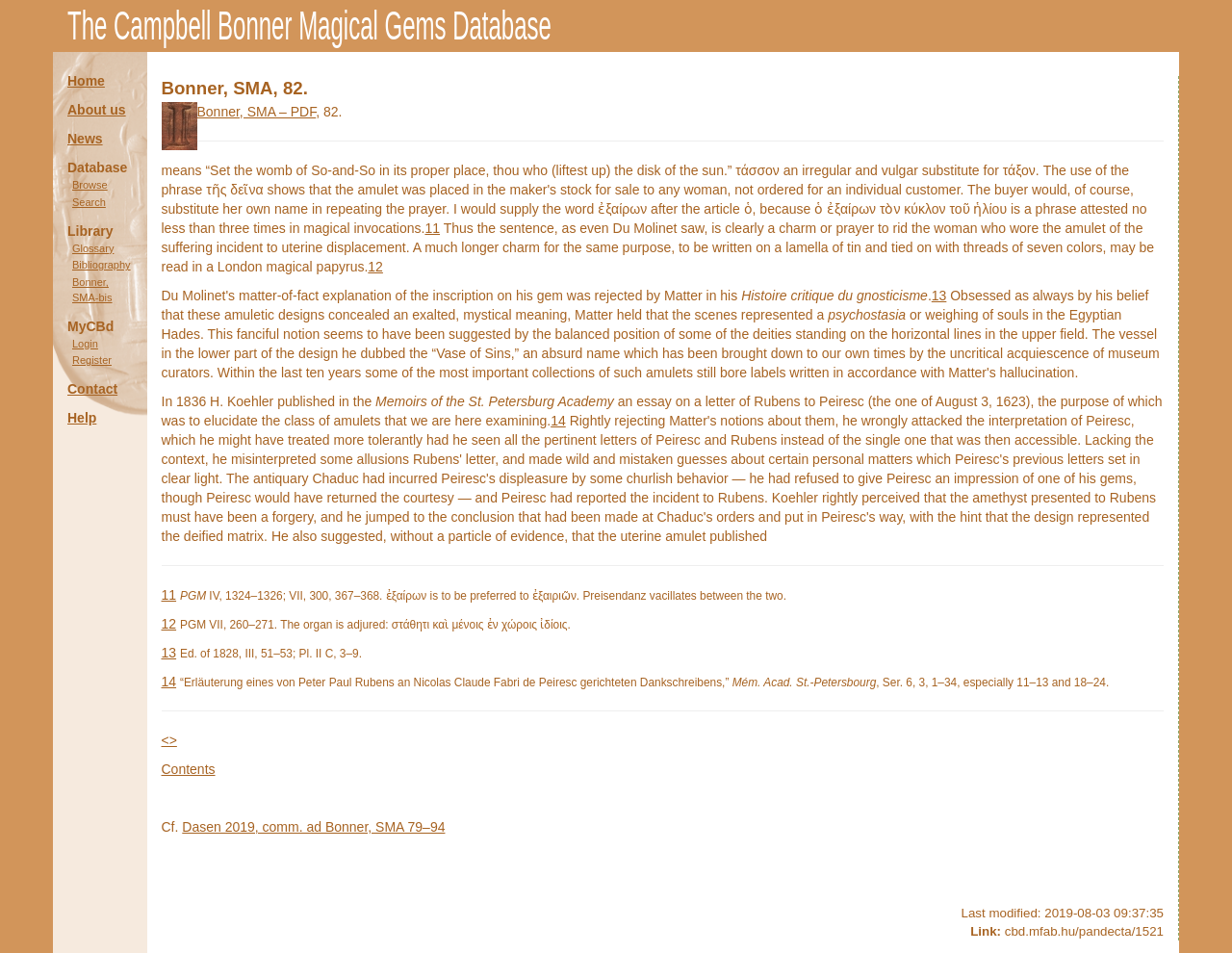Carefully observe the image and respond to the question with a detailed answer:
What is the name of the database?

The name of the database can be found in the static text element at the top of the webpage, which reads 'The Campbell Bonner Magical Gems Database'.